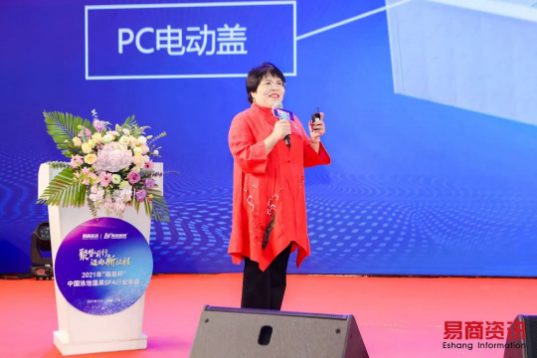Answer this question in one word or a short phrase: What is the focus of the conference?

Innovation in swimming pool technology